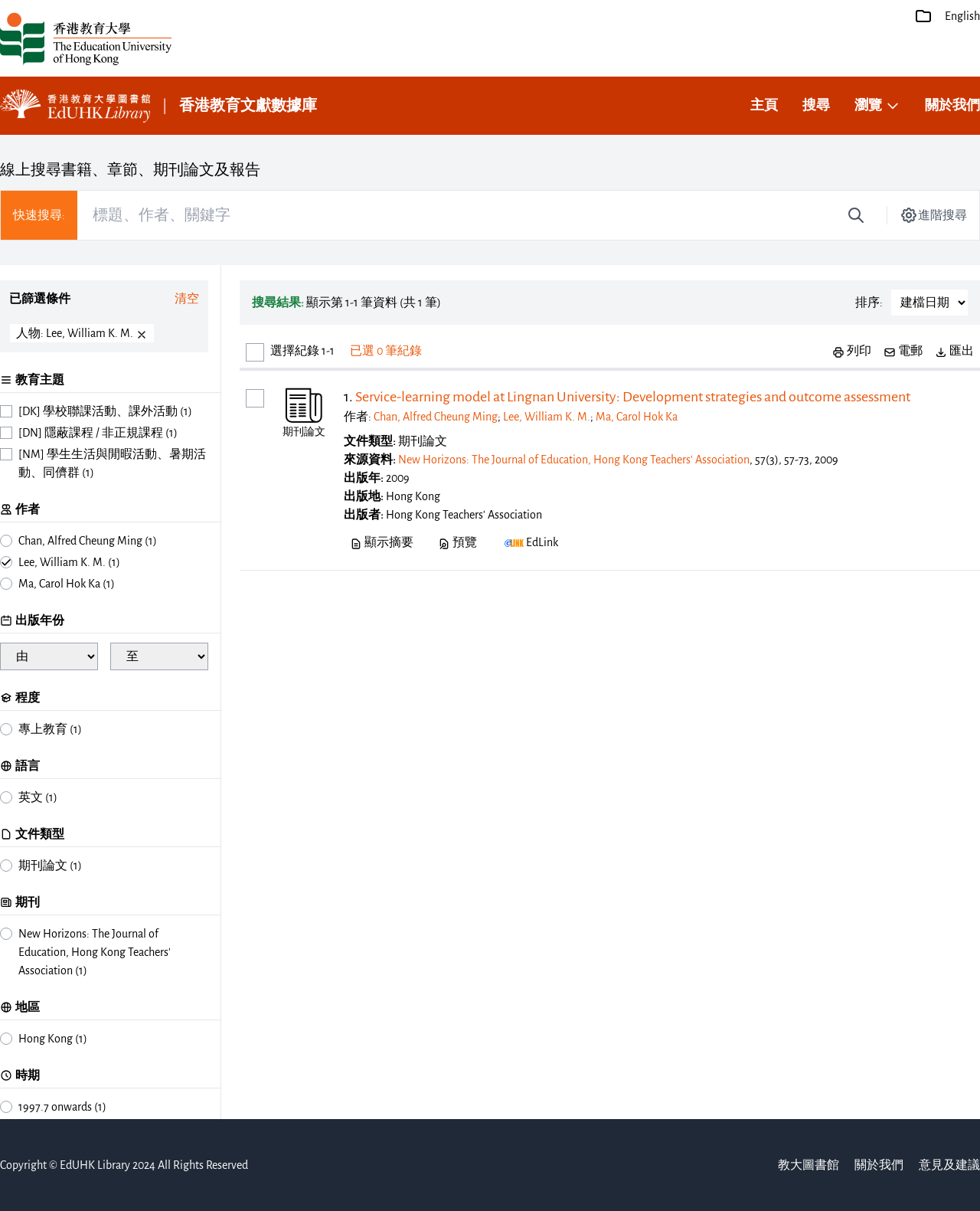How many search results are currently displayed?
Based on the screenshot, provide your answer in one word or phrase.

1